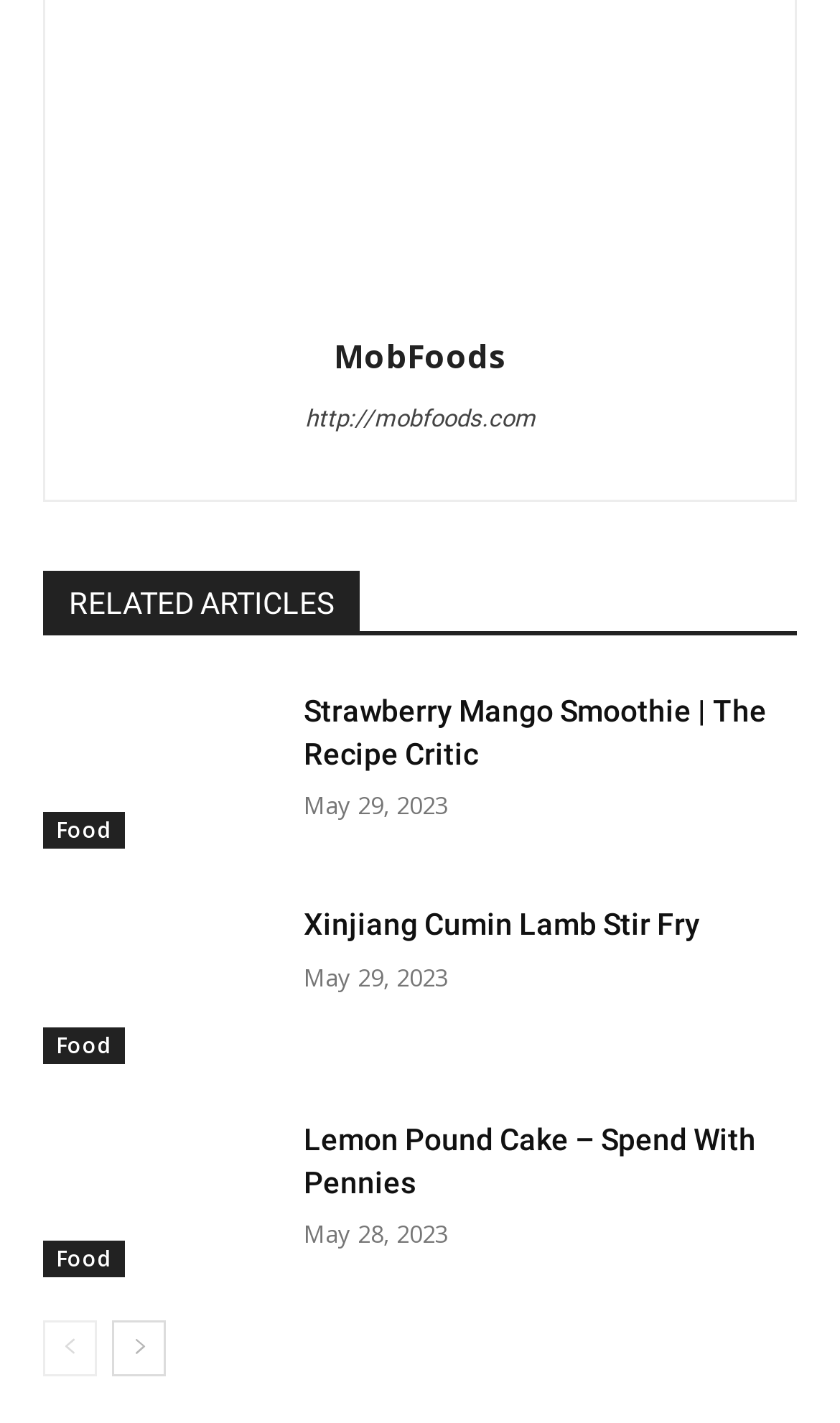Please answer the following query using a single word or phrase: 
How many pages of articles are there?

At least 2